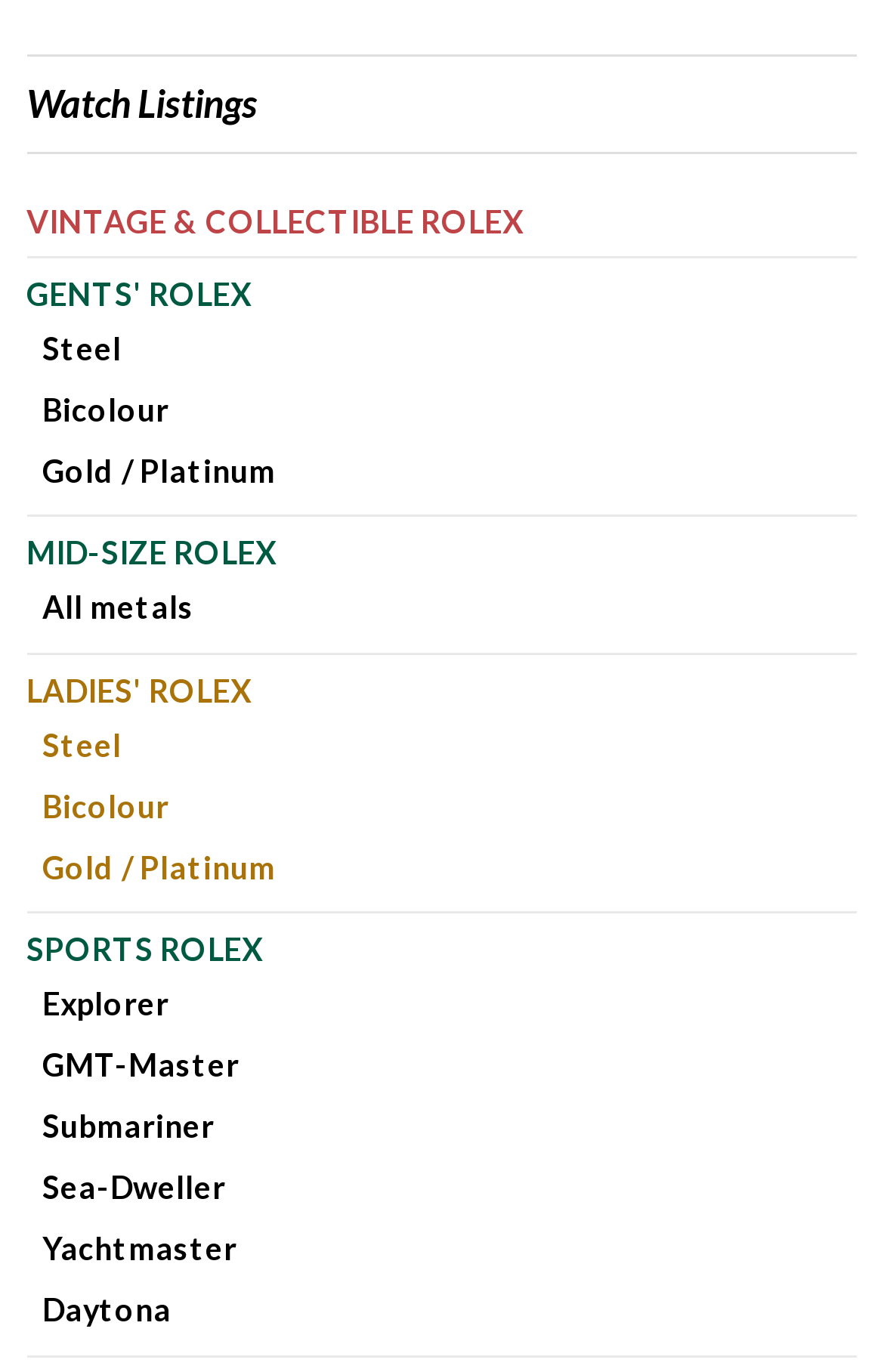What types of Rolex watches are listed?
Refer to the image and provide a concise answer in one word or phrase.

Vintage, Gents, Mid-size, Ladies, Sports